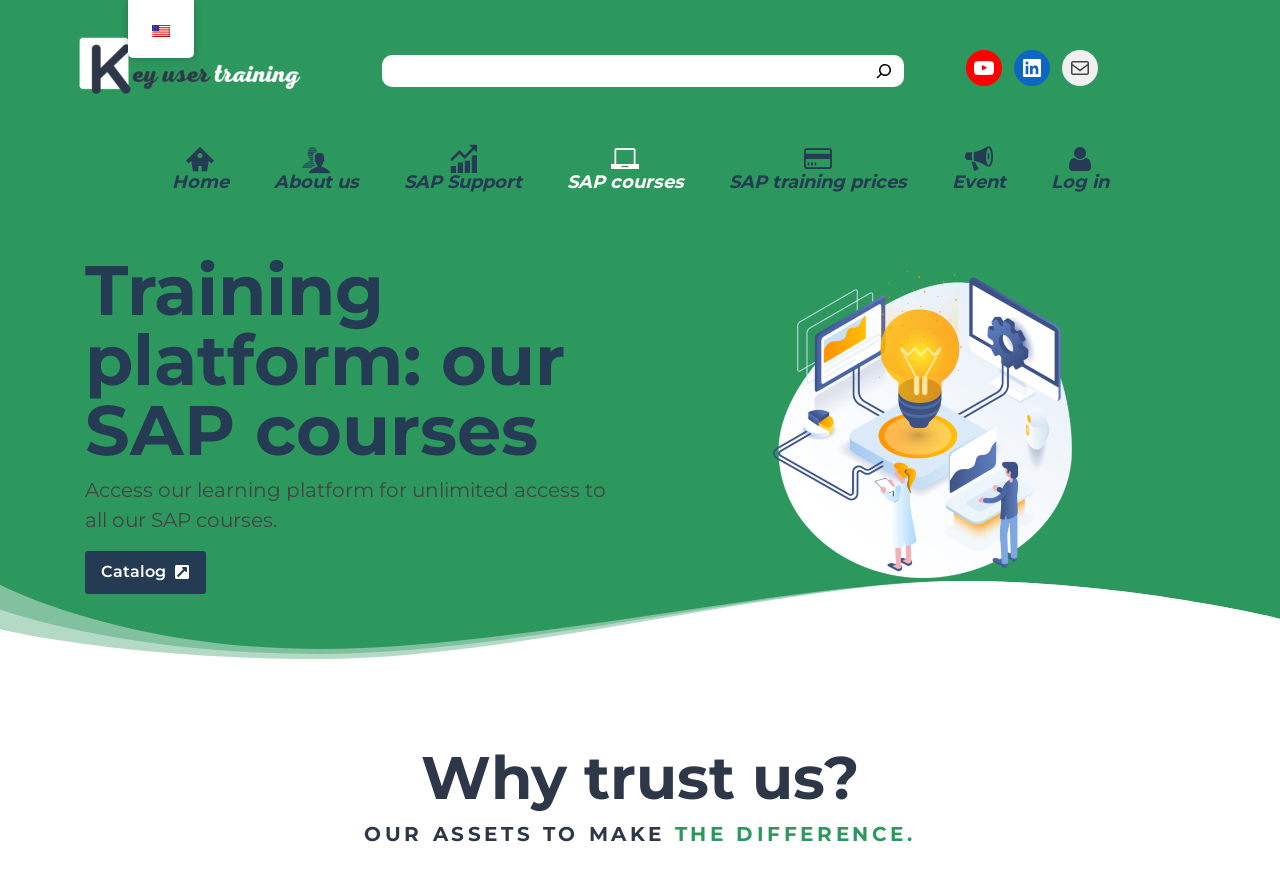Find the bounding box coordinates for the area you need to click to carry out the instruction: "Select English as the language". The coordinates should be four float numbers between 0 and 1, indicated as [left, top, right, bottom].

[0.1, 0.017, 0.152, 0.053]